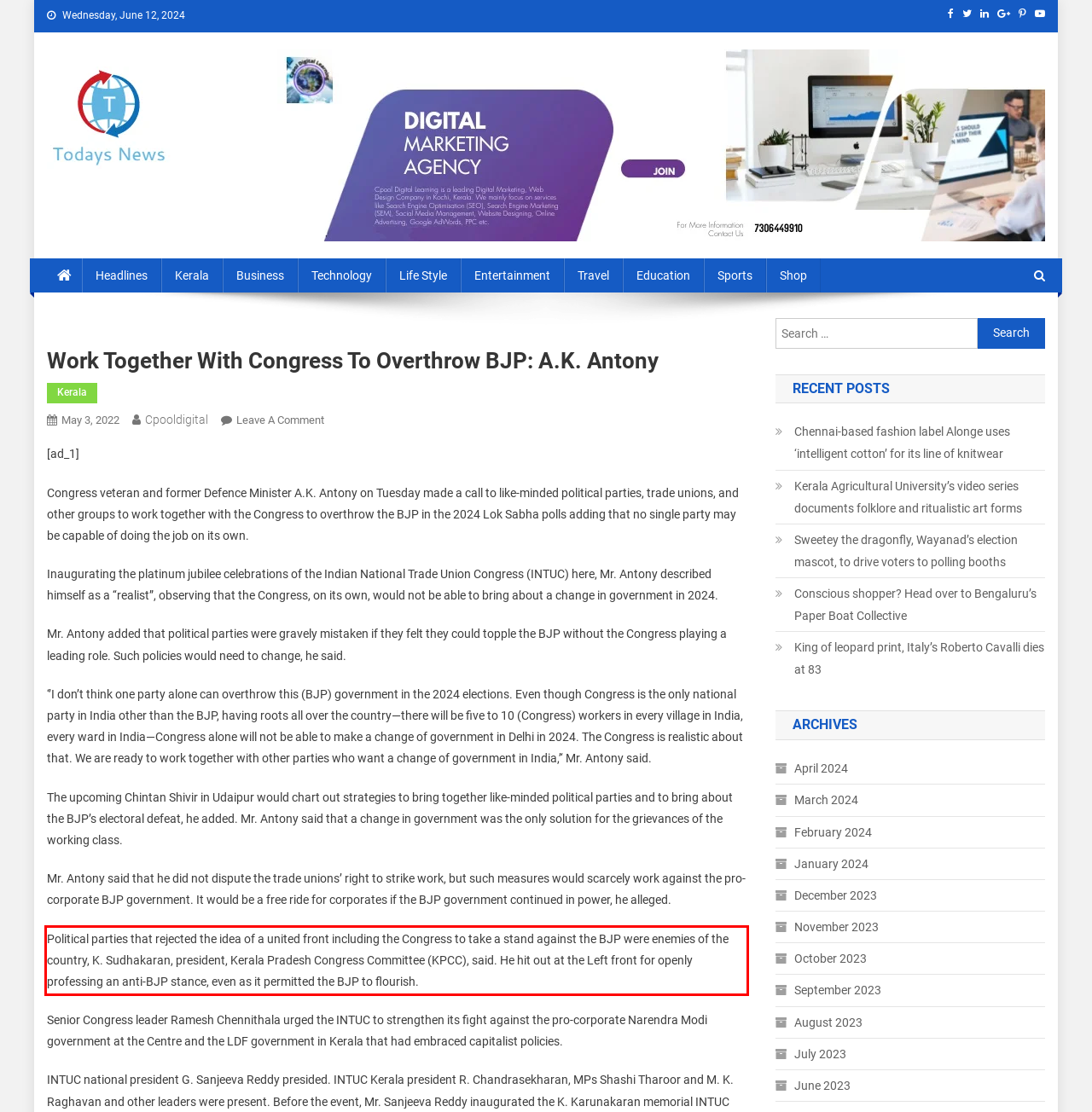You have a webpage screenshot with a red rectangle surrounding a UI element. Extract the text content from within this red bounding box.

Political parties that rejected the idea of a united front including the Congress to take a stand against the BJP were enemies of the country, K. Sudhakaran, president, Kerala Pradesh Congress Committee (KPCC), said. He hit out at the Left front for openly professing an anti-BJP stance, even as it permitted the BJP to flourish.